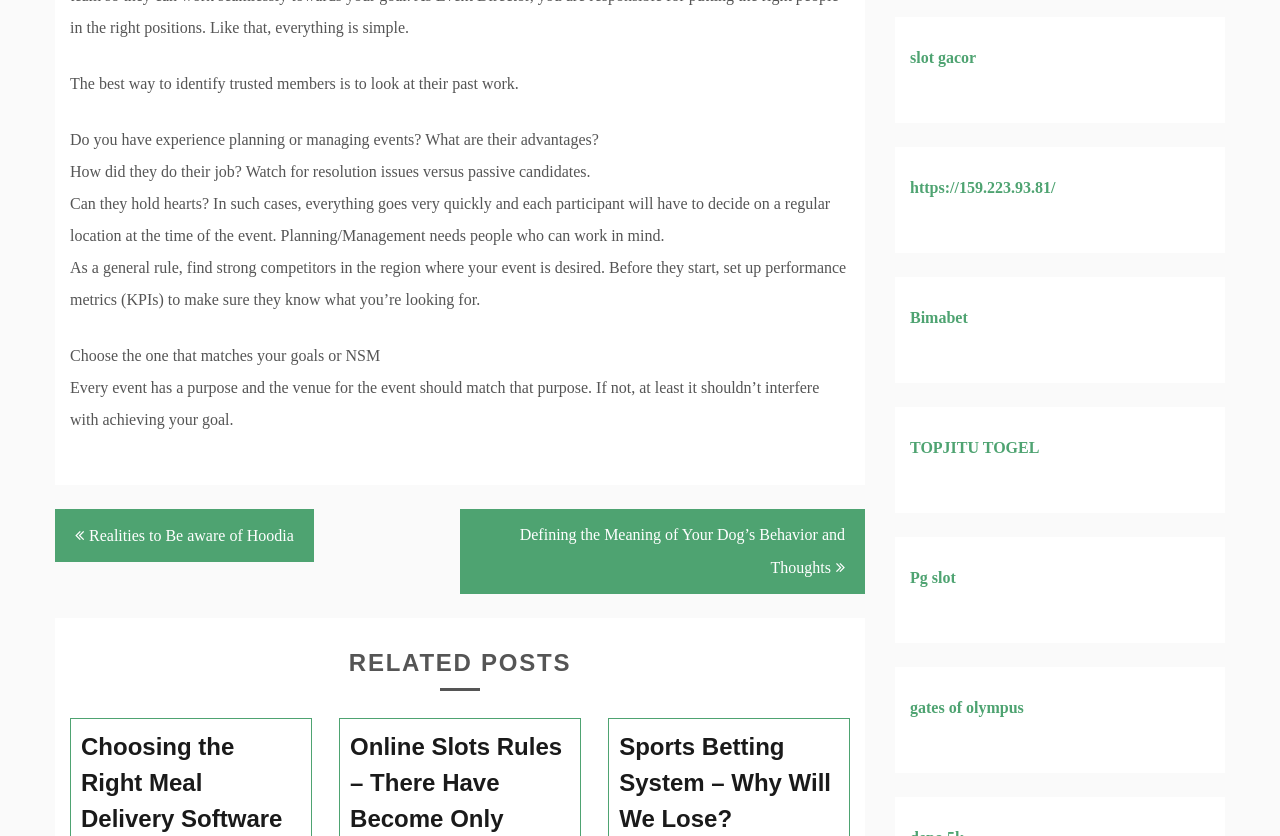Could you find the bounding box coordinates of the clickable area to complete this instruction: "Go to 'Pg slot'"?

[0.711, 0.681, 0.747, 0.701]